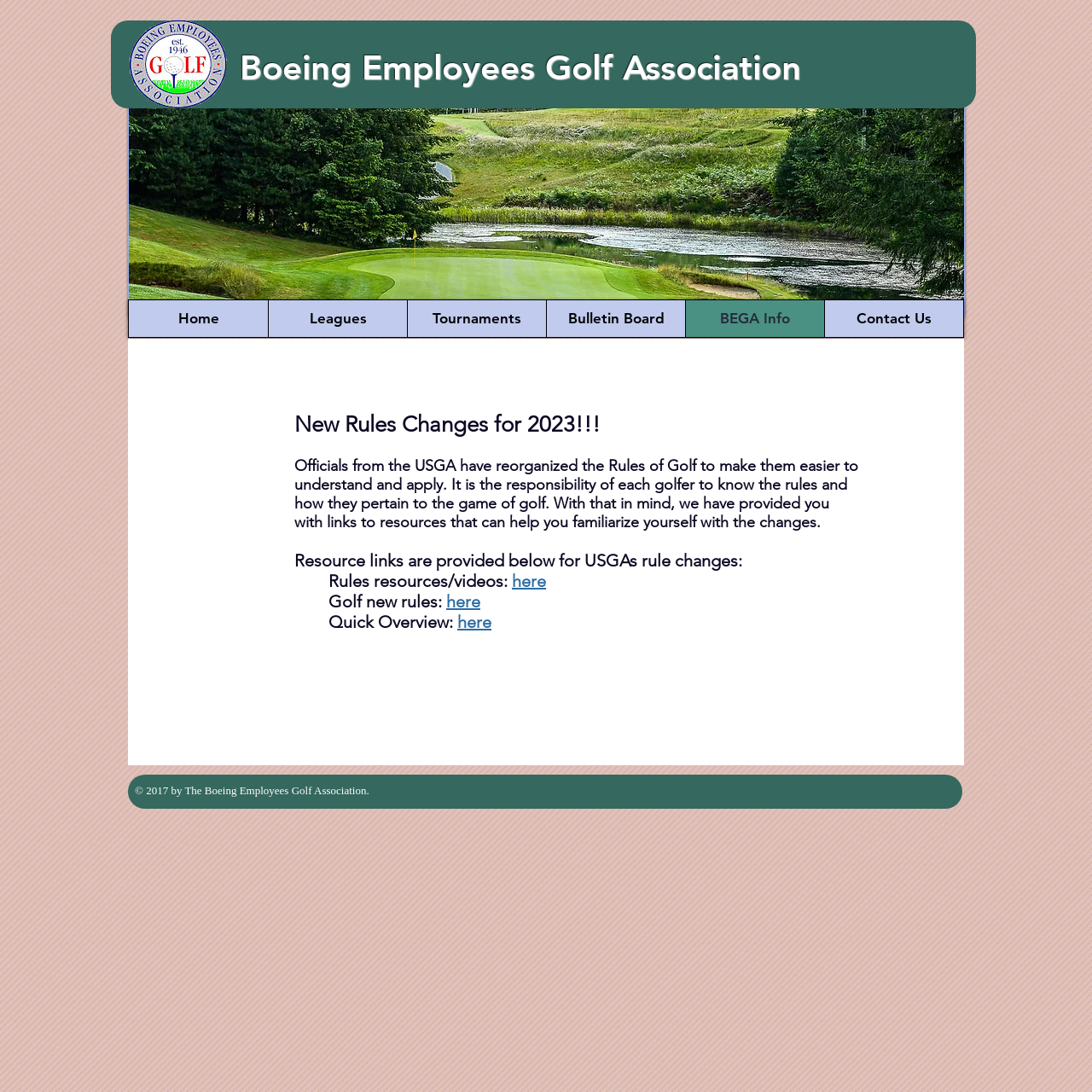Please locate the bounding box coordinates of the element that should be clicked to achieve the given instruction: "Read more about New Rules Changes for 2023".

[0.27, 0.377, 0.555, 0.401]